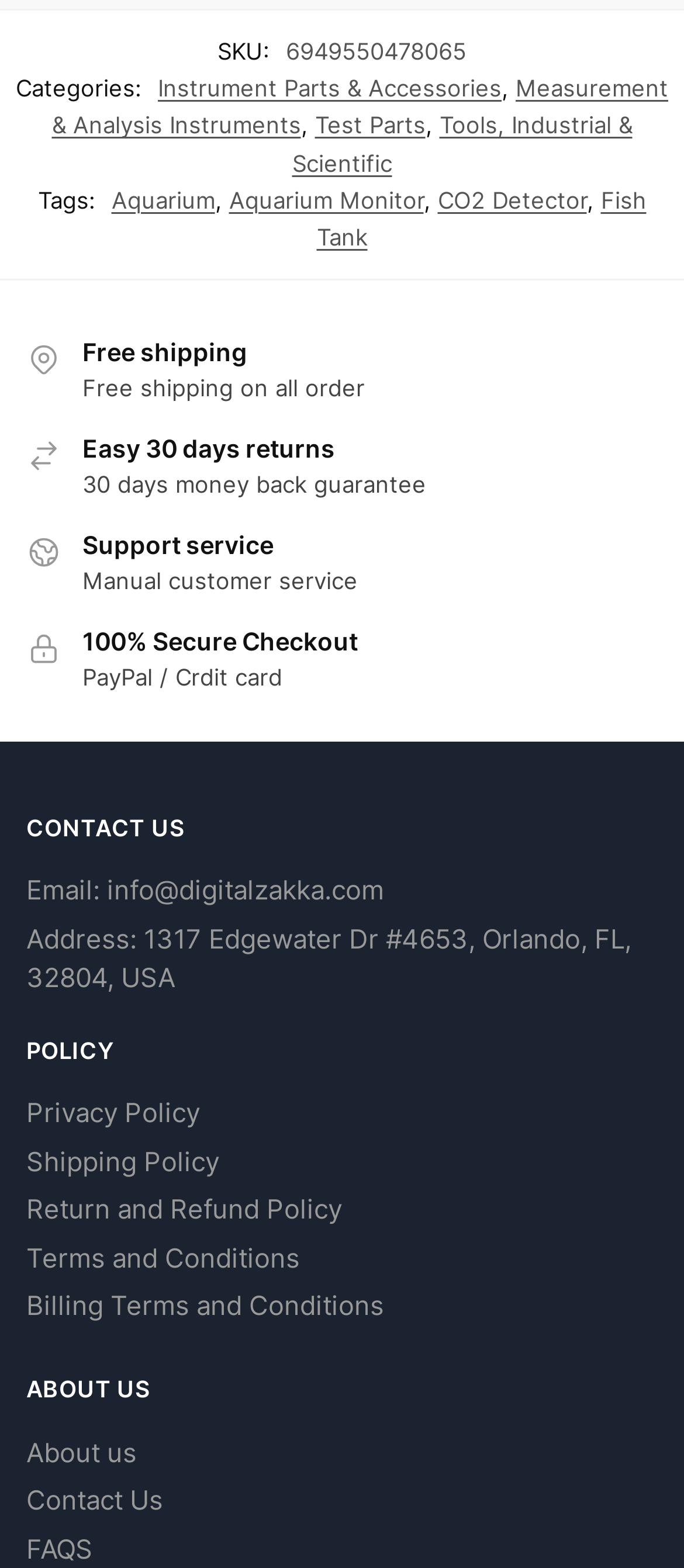Please determine the bounding box coordinates for the element that should be clicked to follow these instructions: "Learn more about 'About us'".

[0.038, 0.914, 0.2, 0.939]